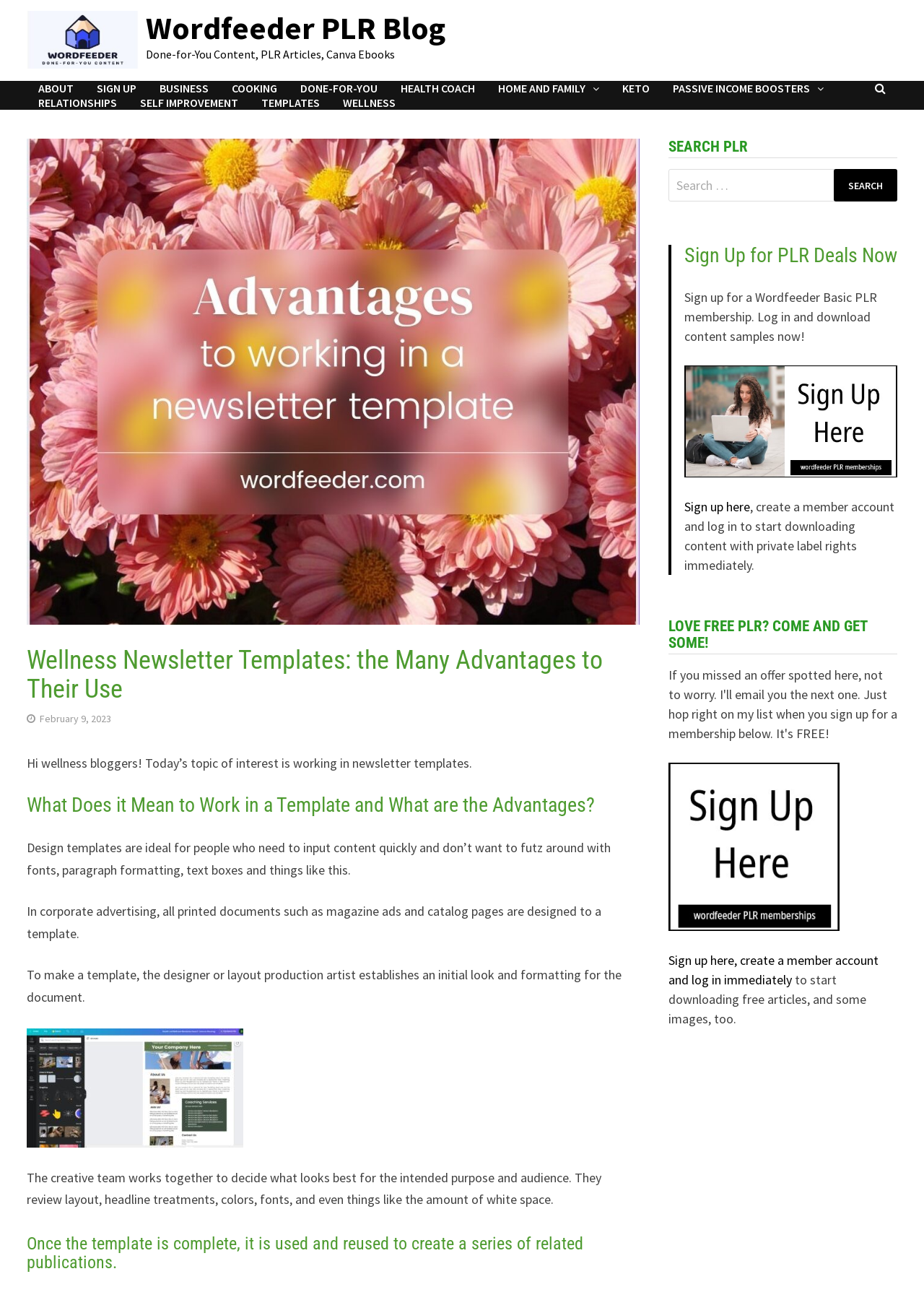Predict the bounding box coordinates of the area that should be clicked to accomplish the following instruction: "Search for PLR content". The bounding box coordinates should consist of four float numbers between 0 and 1, i.e., [left, top, right, bottom].

[0.723, 0.13, 0.971, 0.155]